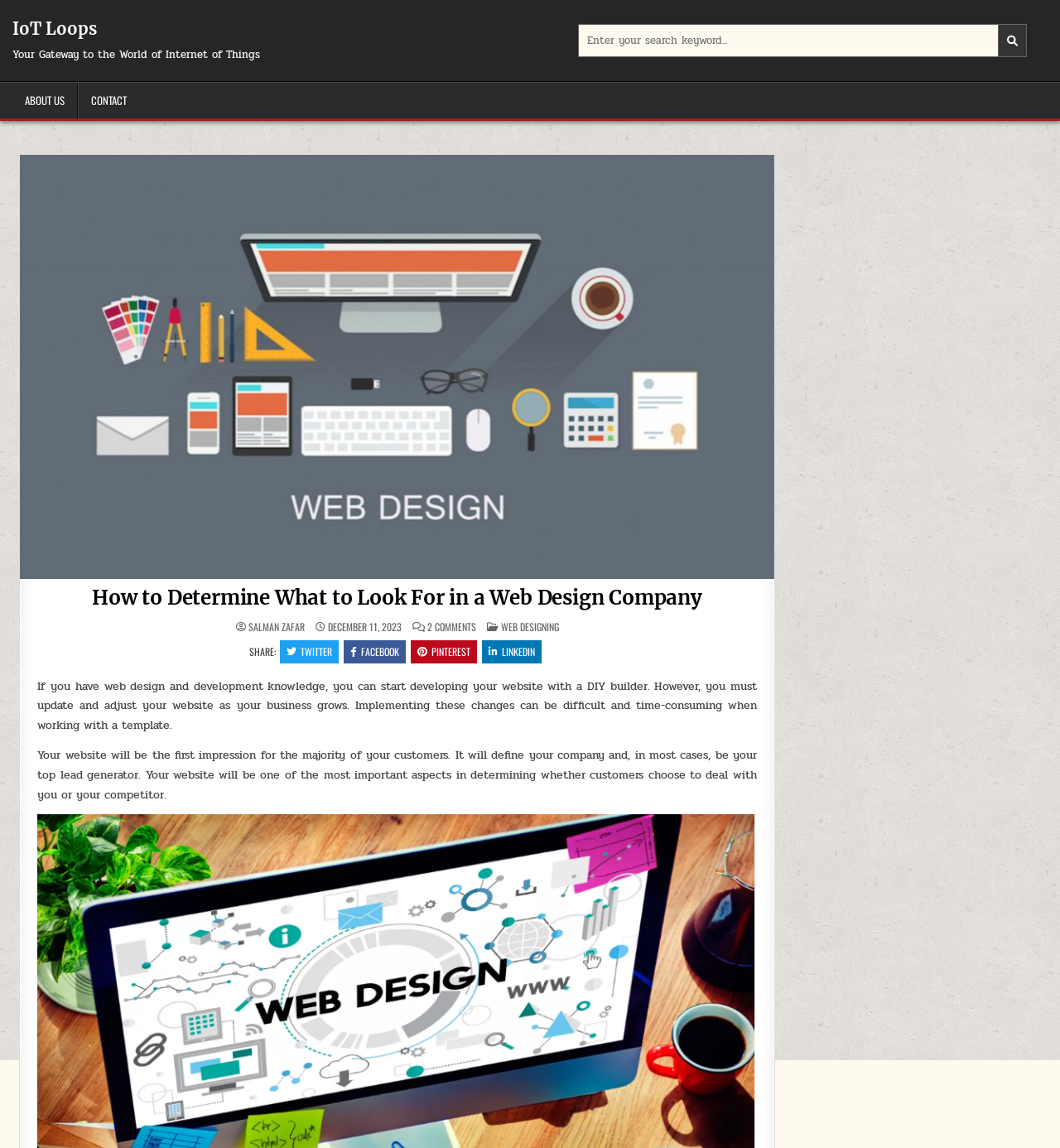Kindly determine the bounding box coordinates for the clickable area to achieve the given instruction: "Search for something".

[0.545, 0.021, 0.969, 0.05]